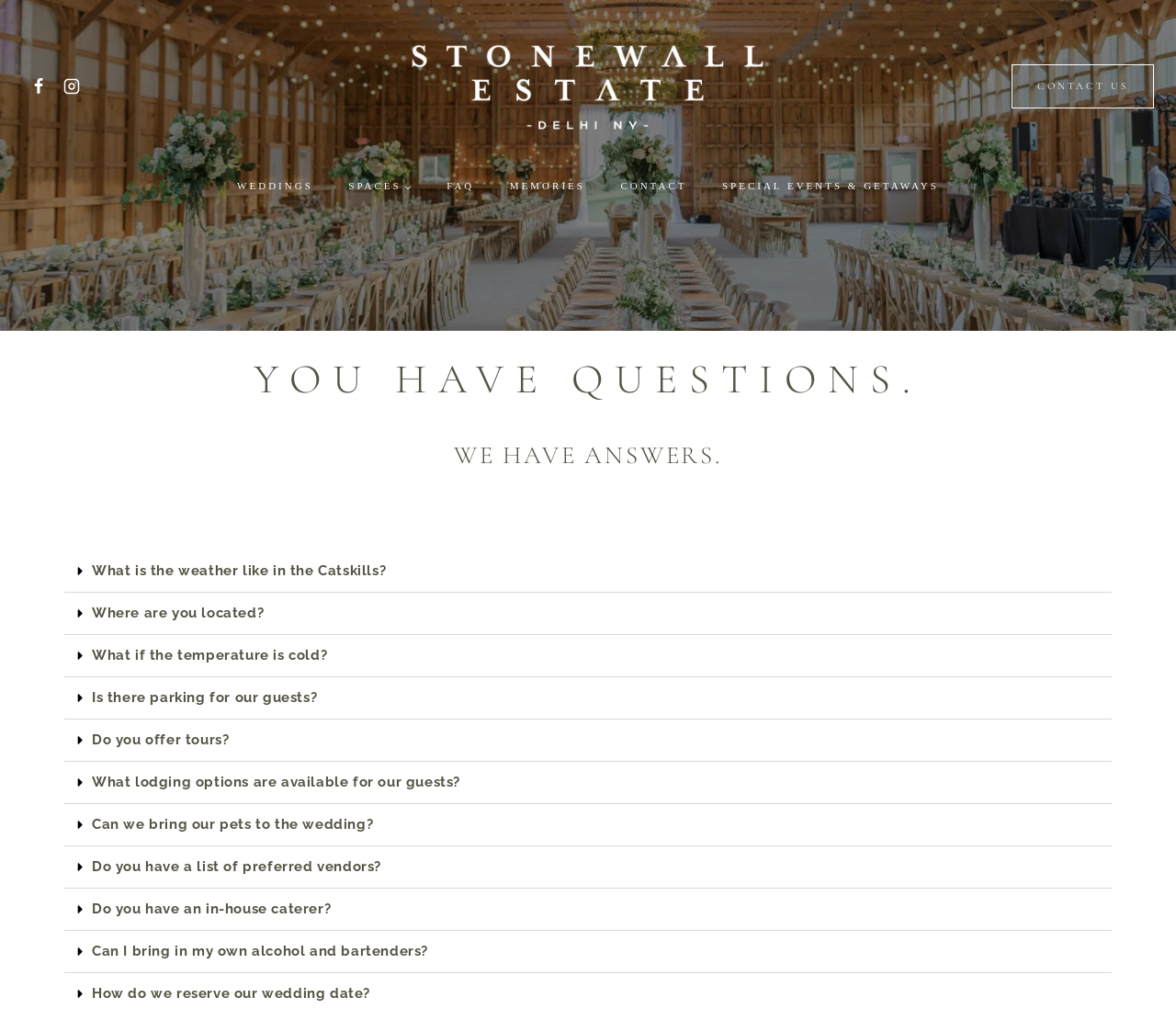What is the main topic of the webpage?
Using the picture, provide a one-word or short phrase answer.

Wedding FAQ